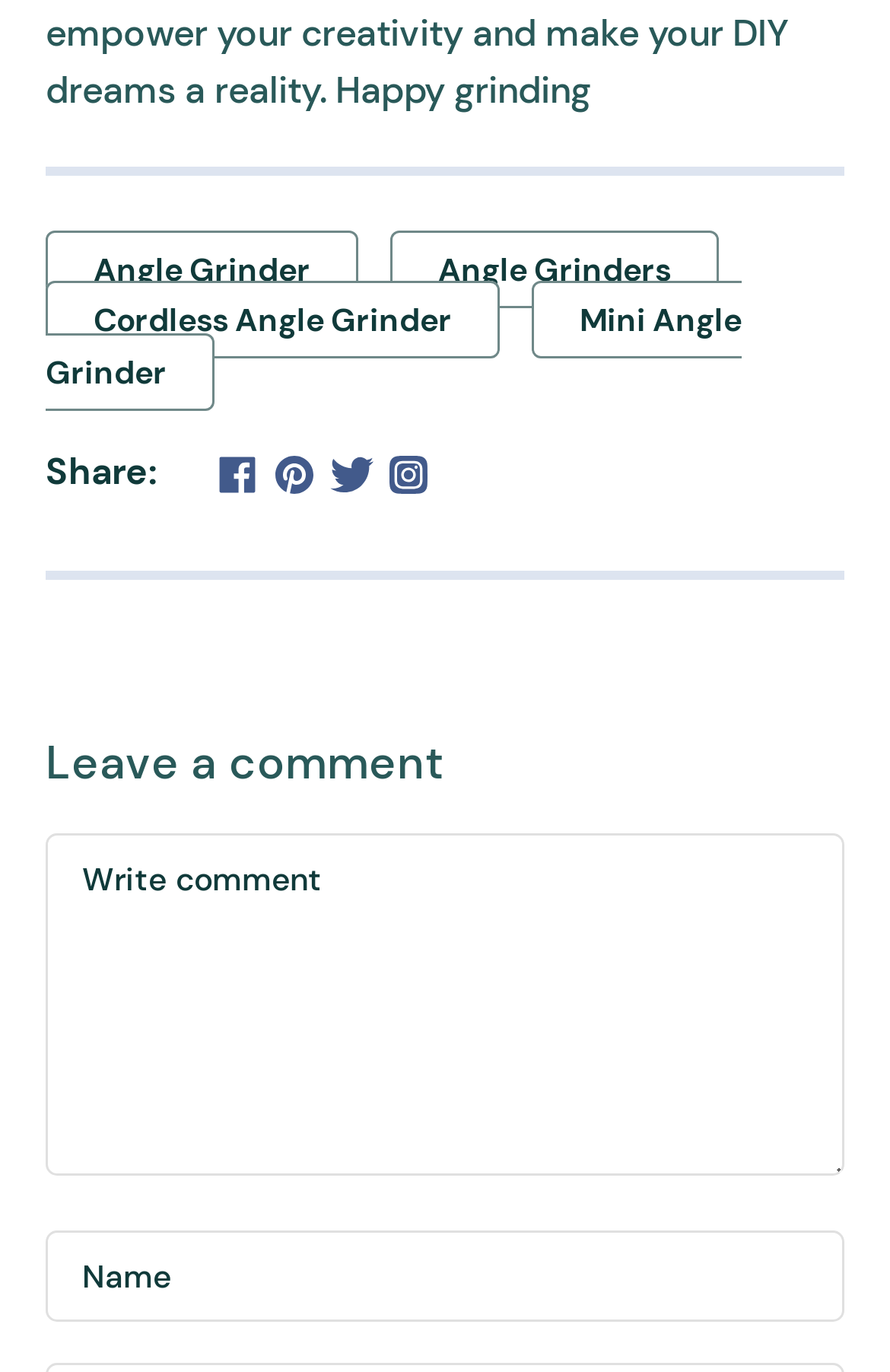What is the first angle grinder type?
Refer to the image and respond with a one-word or short-phrase answer.

Angle Grinder